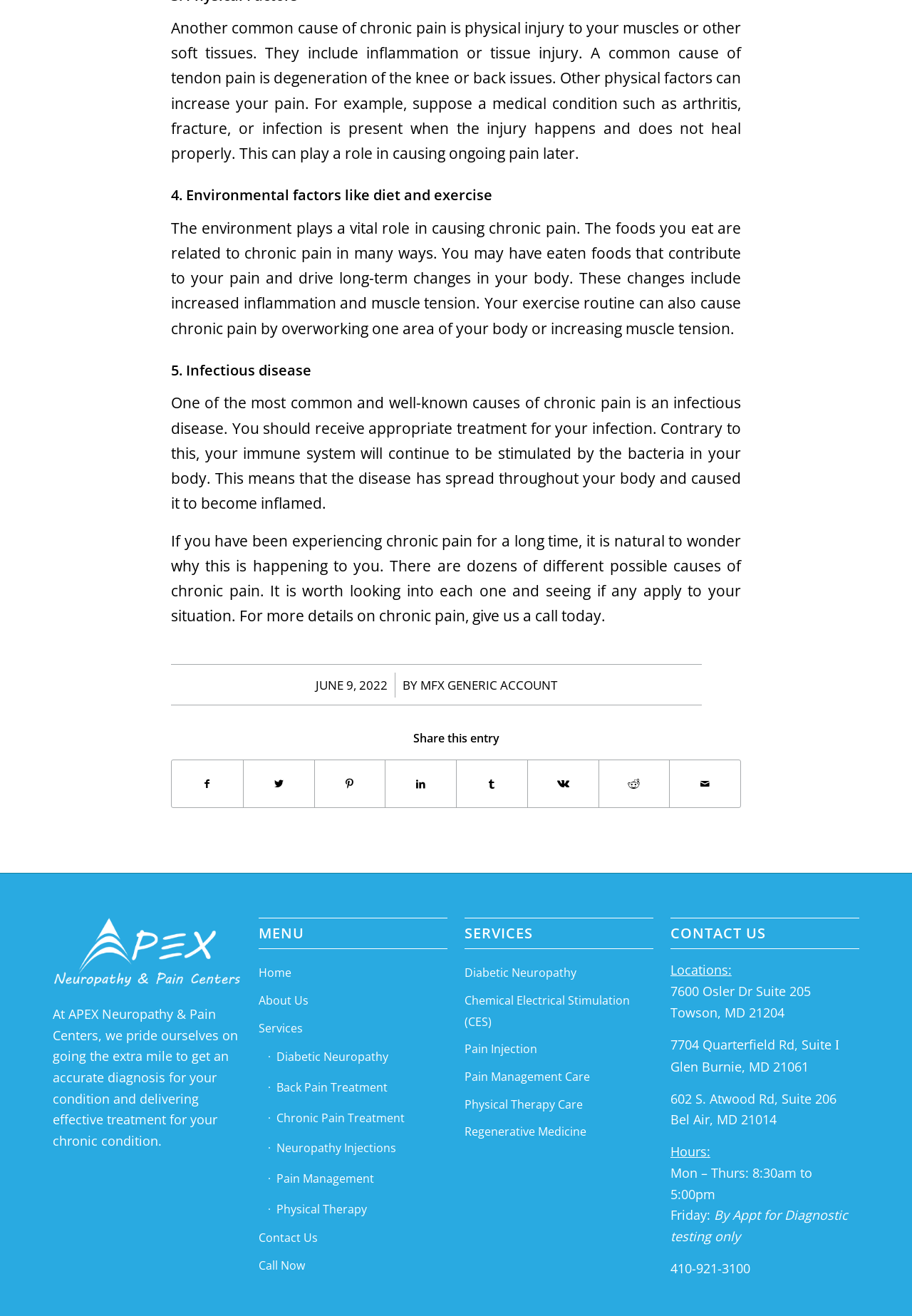Please predict the bounding box coordinates (top-left x, top-left y, bottom-right x, bottom-right y) for the UI element in the screenshot that fits the description: Diabetic Neuropathy

[0.509, 0.729, 0.717, 0.75]